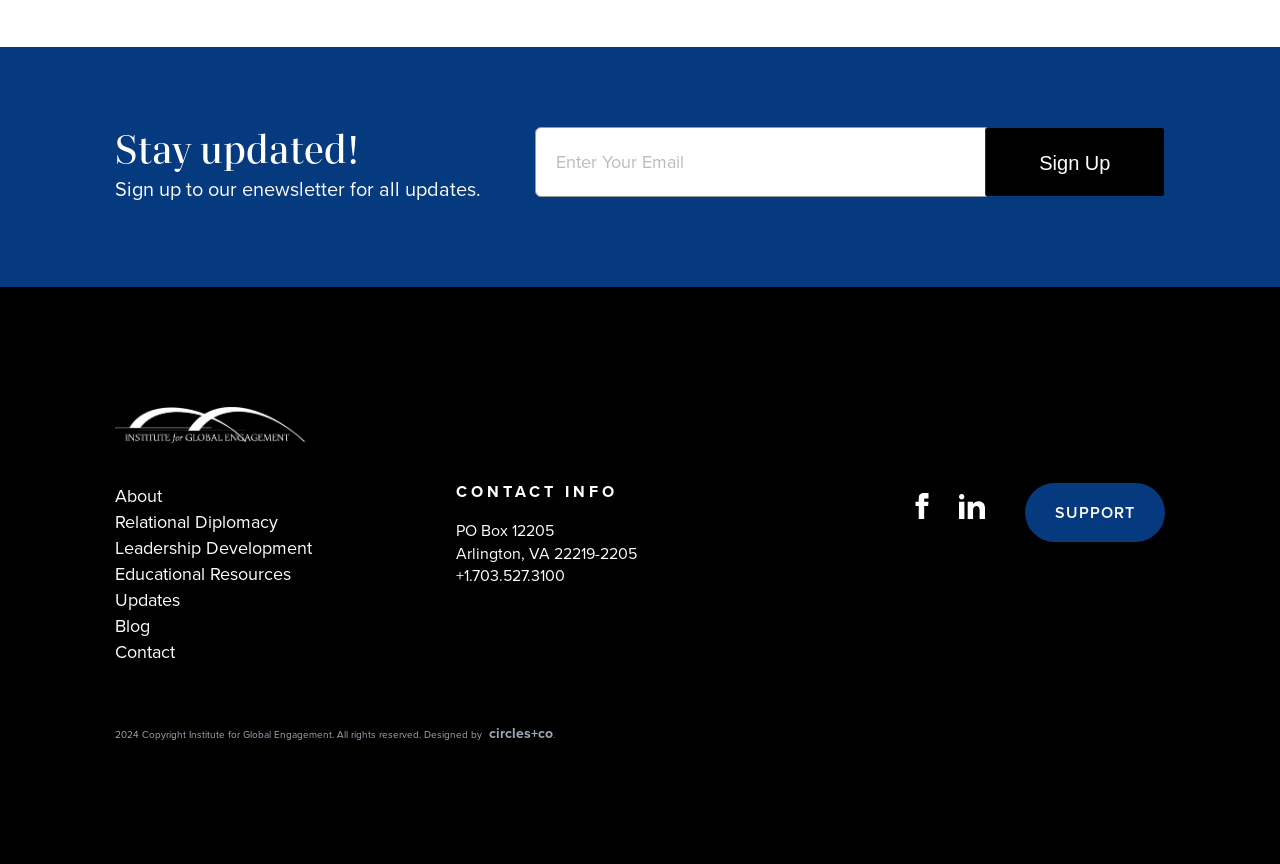Provide the bounding box coordinates of the area you need to click to execute the following instruction: "Visit the Institute for Global Engagement website".

[0.09, 0.471, 0.238, 0.512]